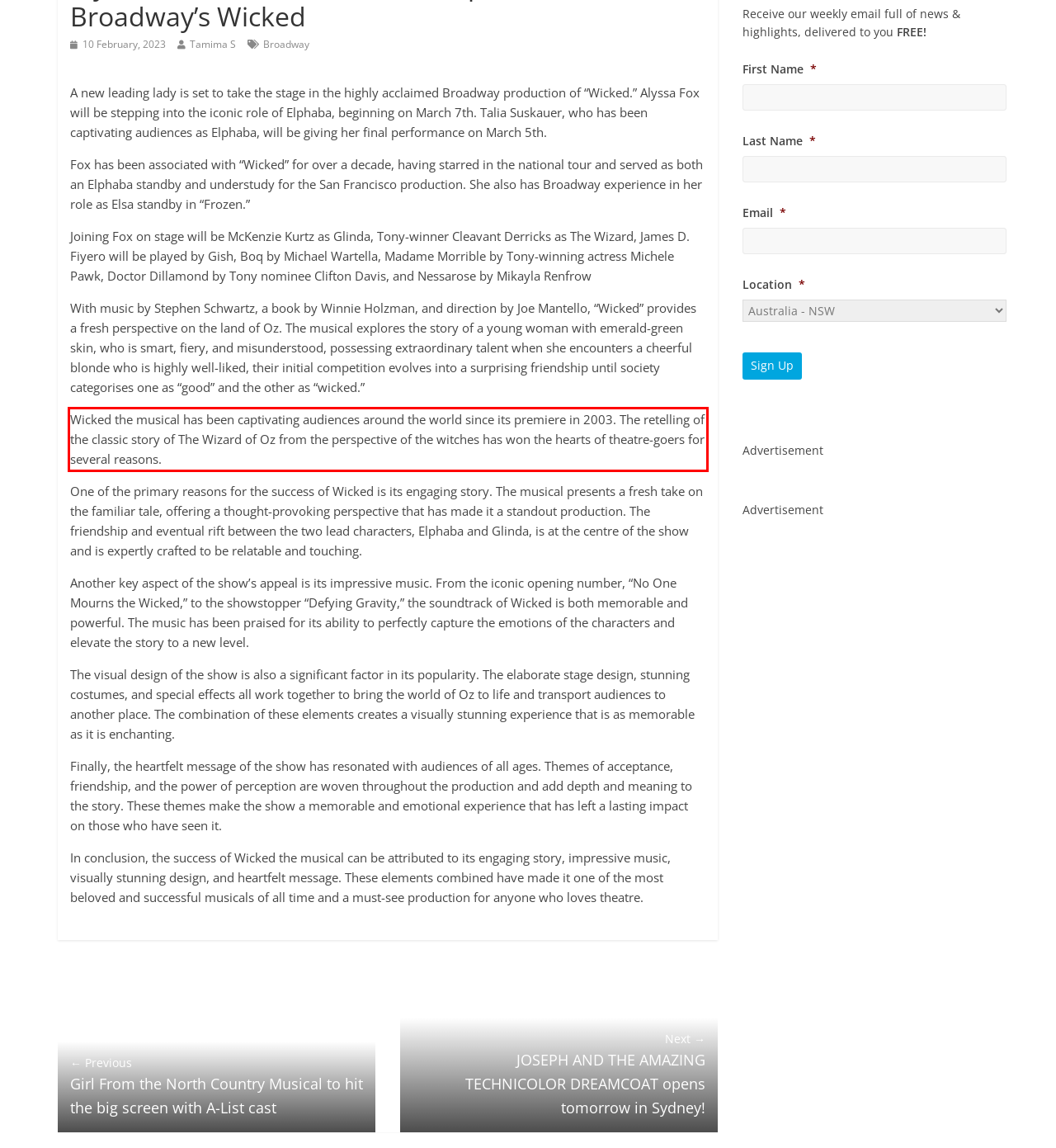In the given screenshot, locate the red bounding box and extract the text content from within it.

Wicked the musical has been captivating audiences around the world since its premiere in 2003. The retelling of the classic story of The Wizard of Oz from the perspective of the witches has won the hearts of theatre-goers for several reasons.